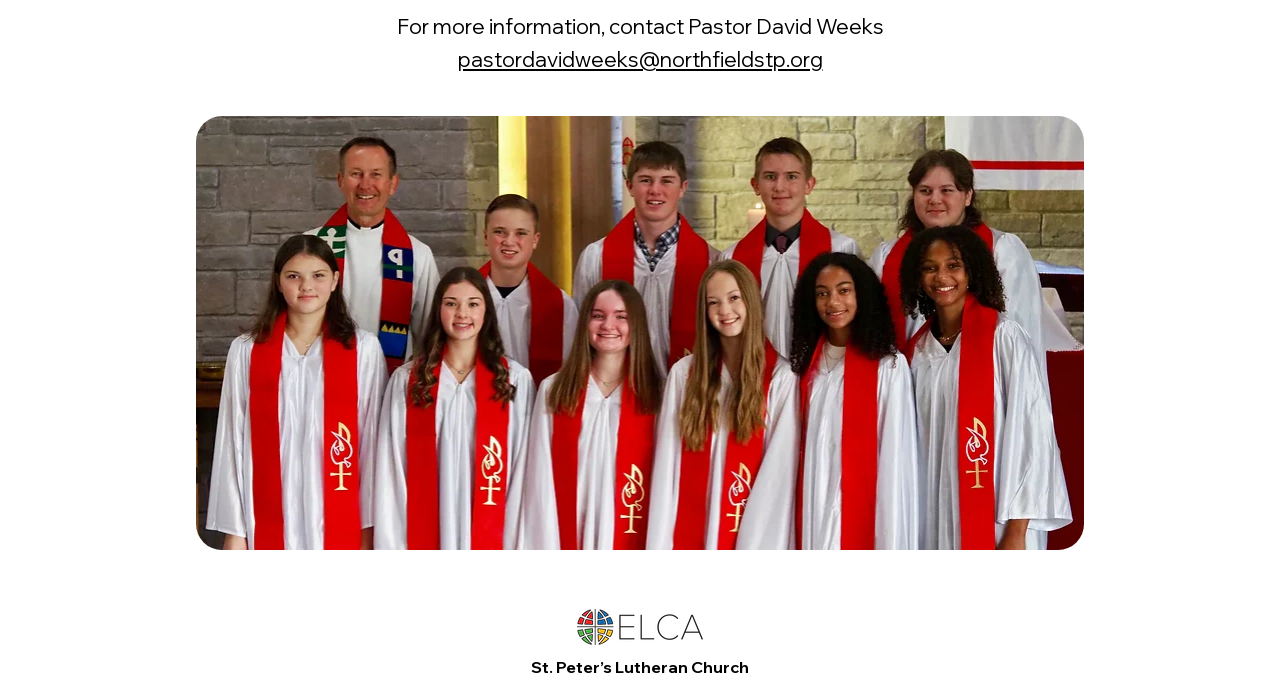Determine the bounding box for the described UI element: "pastordavidweeks@northfieldstp.org".

[0.357, 0.069, 0.643, 0.107]